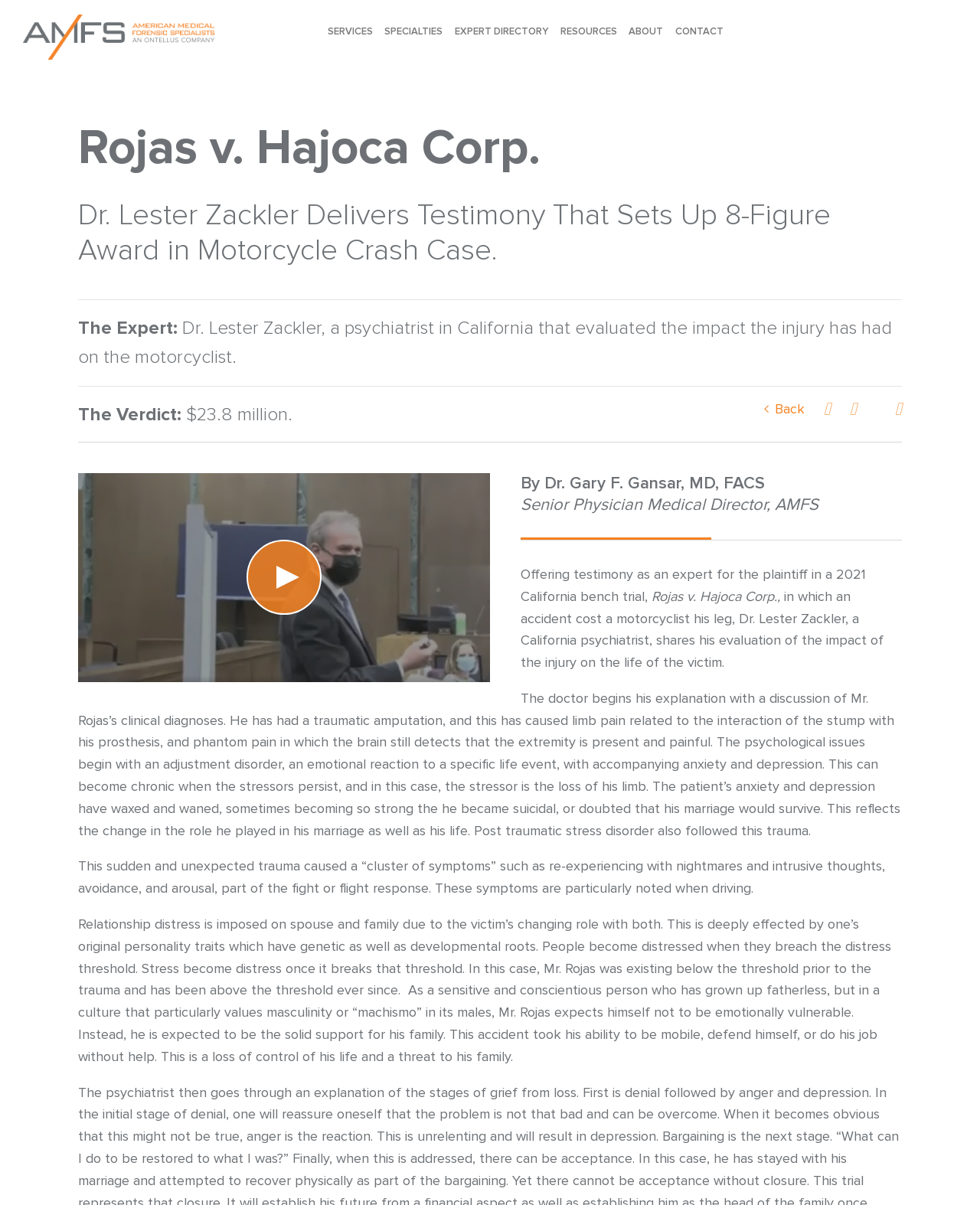Provide a one-word or short-phrase answer to the question:
How much was the award in the motorcycle crash case?

$23.8 million